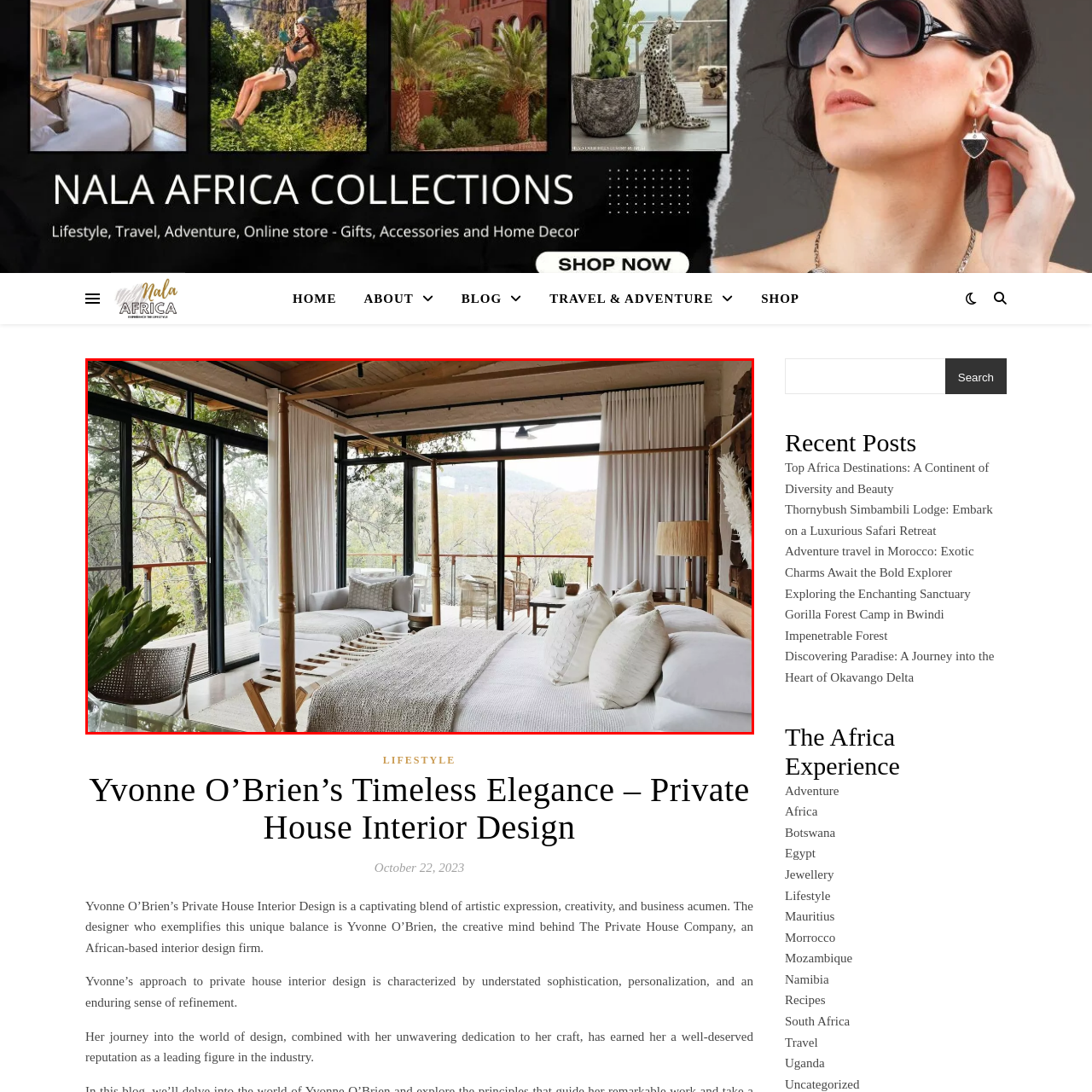Pay attention to the image highlighted by the red border, What is the purpose of the seating area? Please give a one-word or short phrase answer.

Relaxation